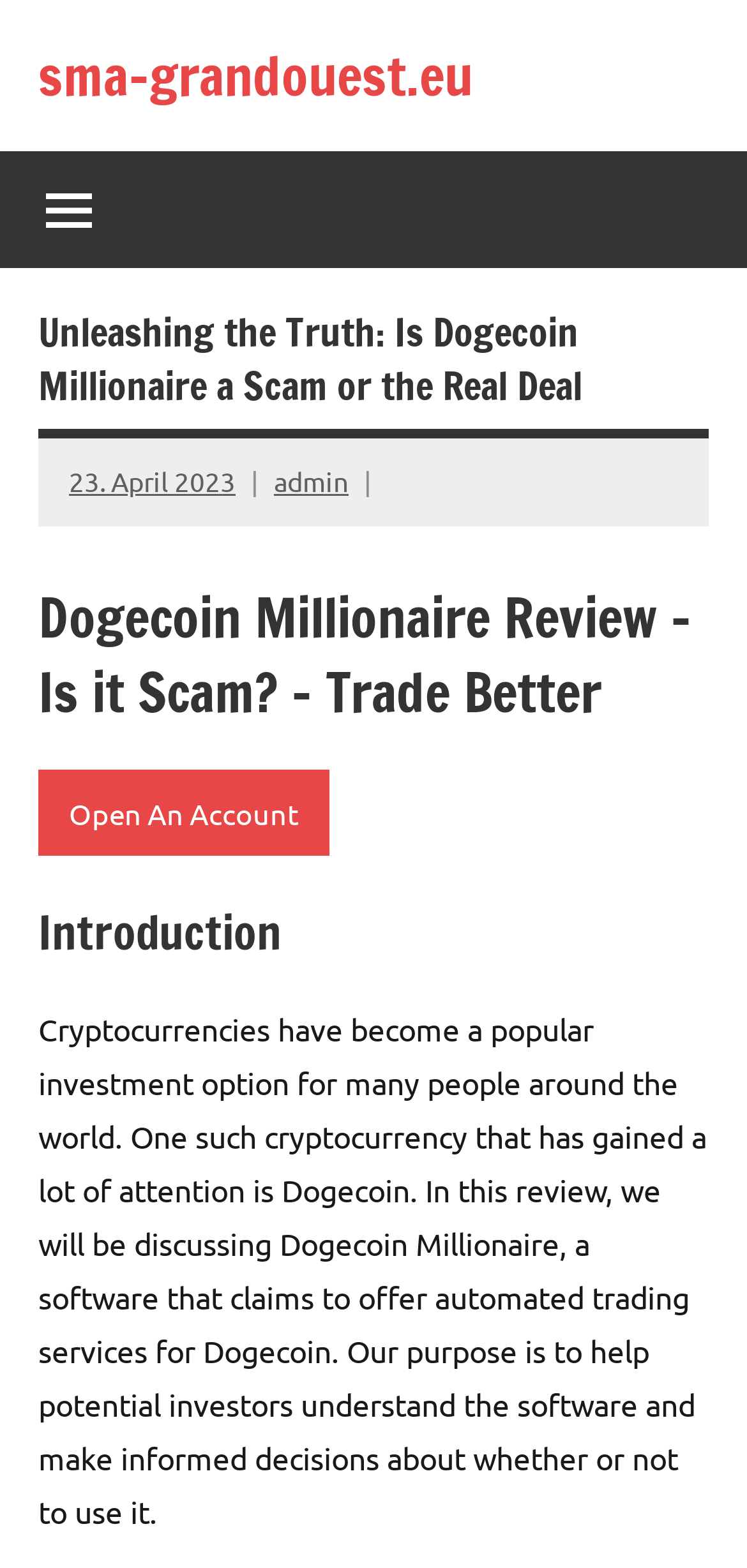Respond to the question below with a single word or phrase:
What action can be taken from the webpage?

Open An Account